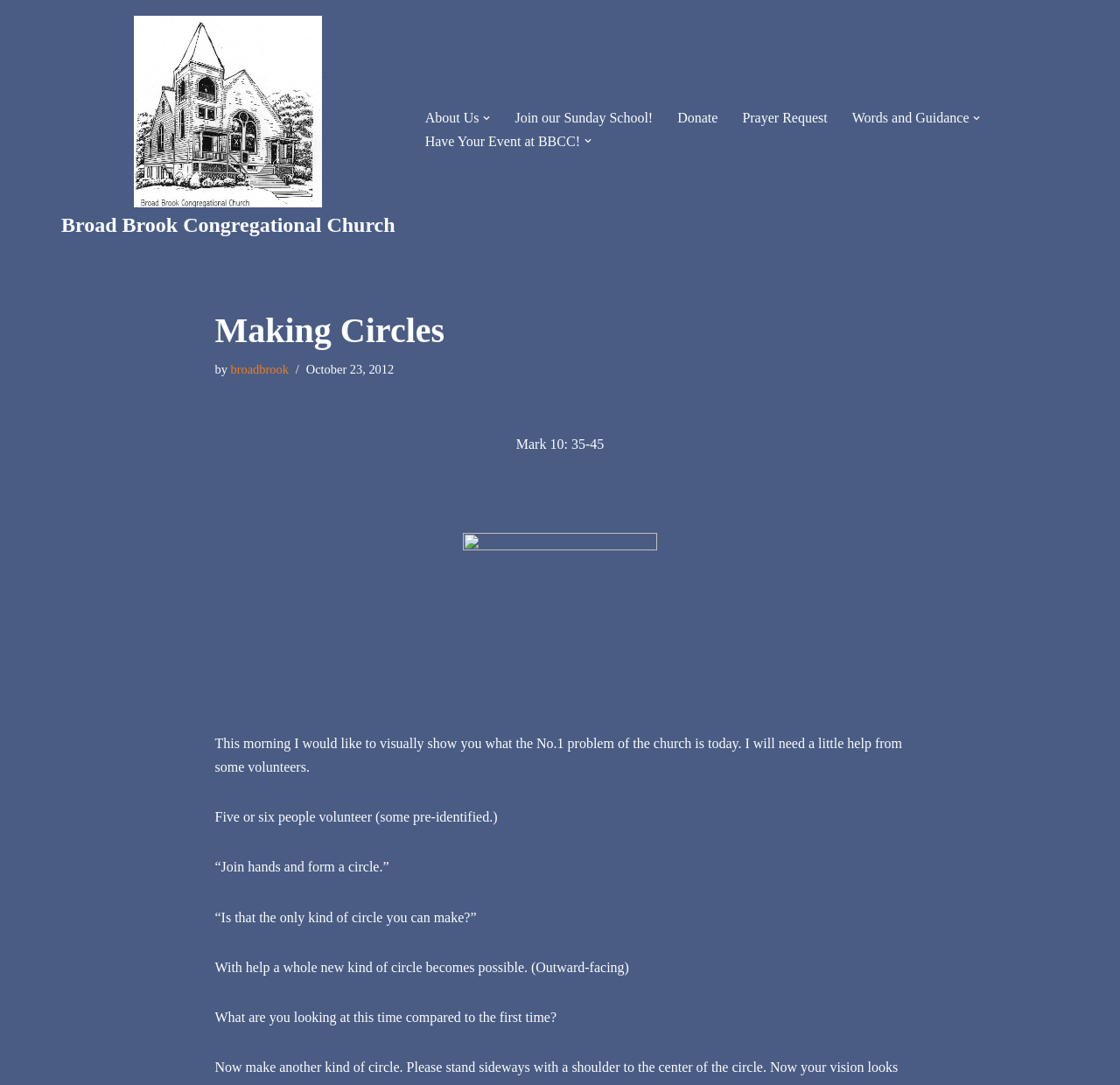What is the Bible verse referenced in the sermon?
Please respond to the question thoroughly and include all relevant details.

I found the answer by looking at the static text element with the text 'Mark 10: 35-45' which is located near the heading element, suggesting it's a relevant reference to the sermon.